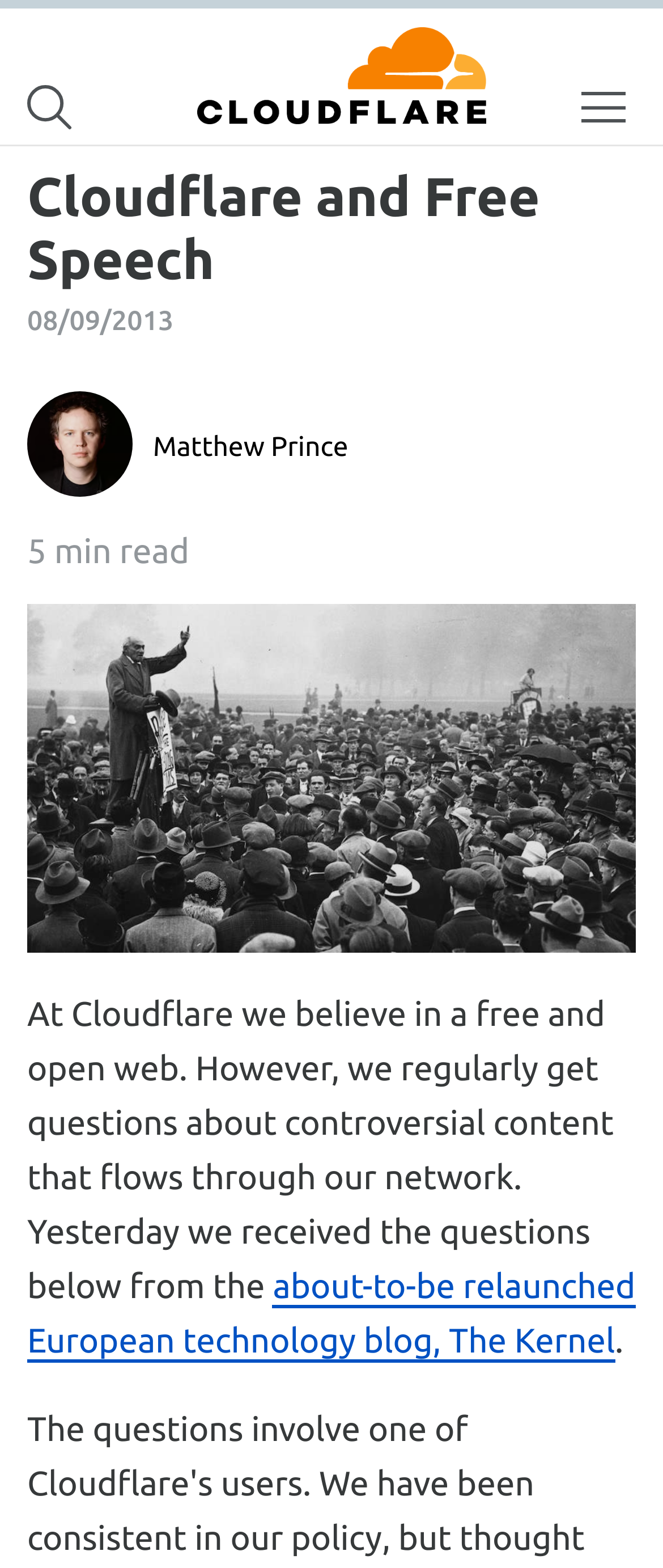Identify the primary heading of the webpage and provide its text.

Cloudflare and Free Speech